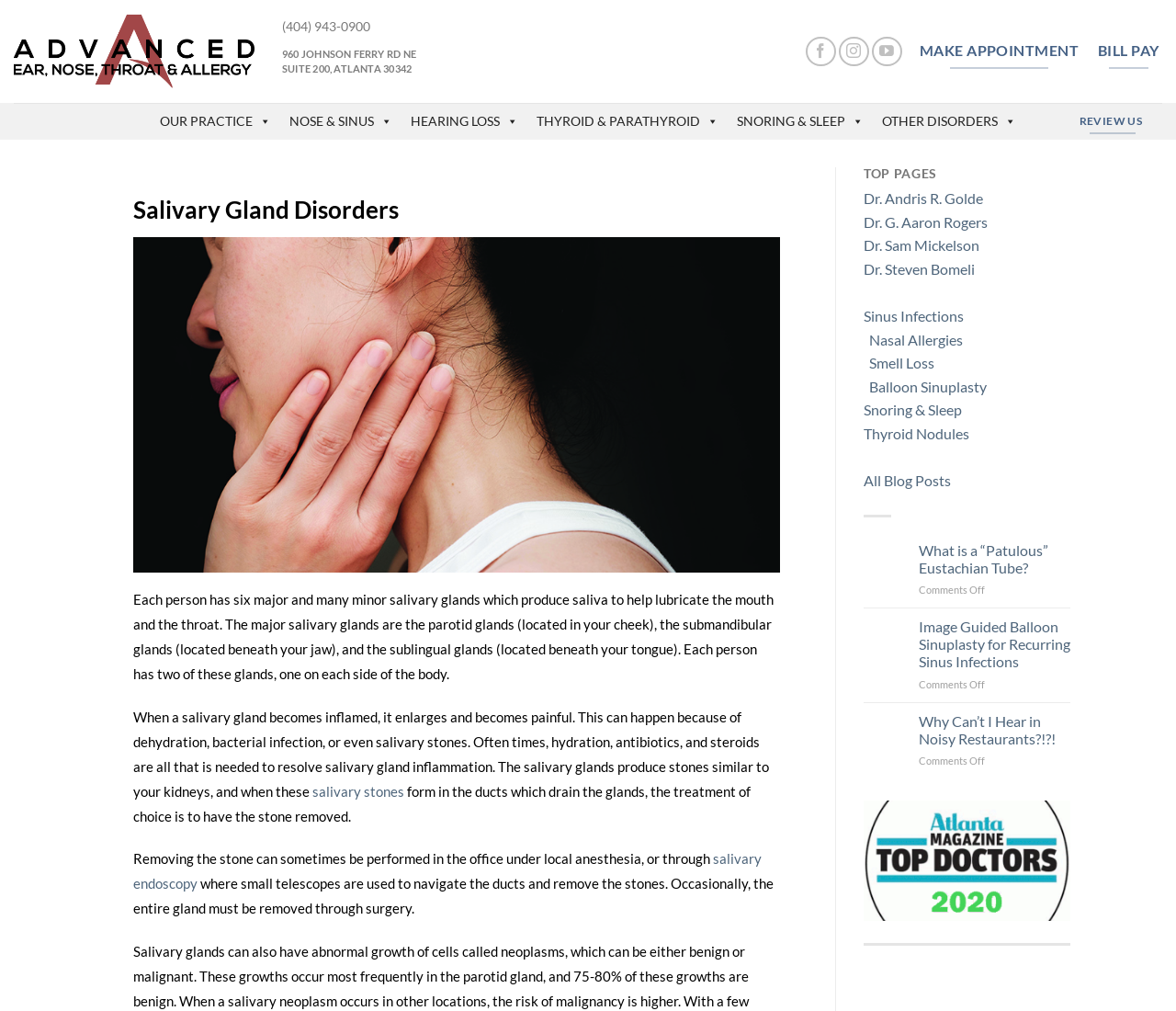Please reply to the following question using a single word or phrase: 
What is the phone number of the clinic?

(404) 943-0900